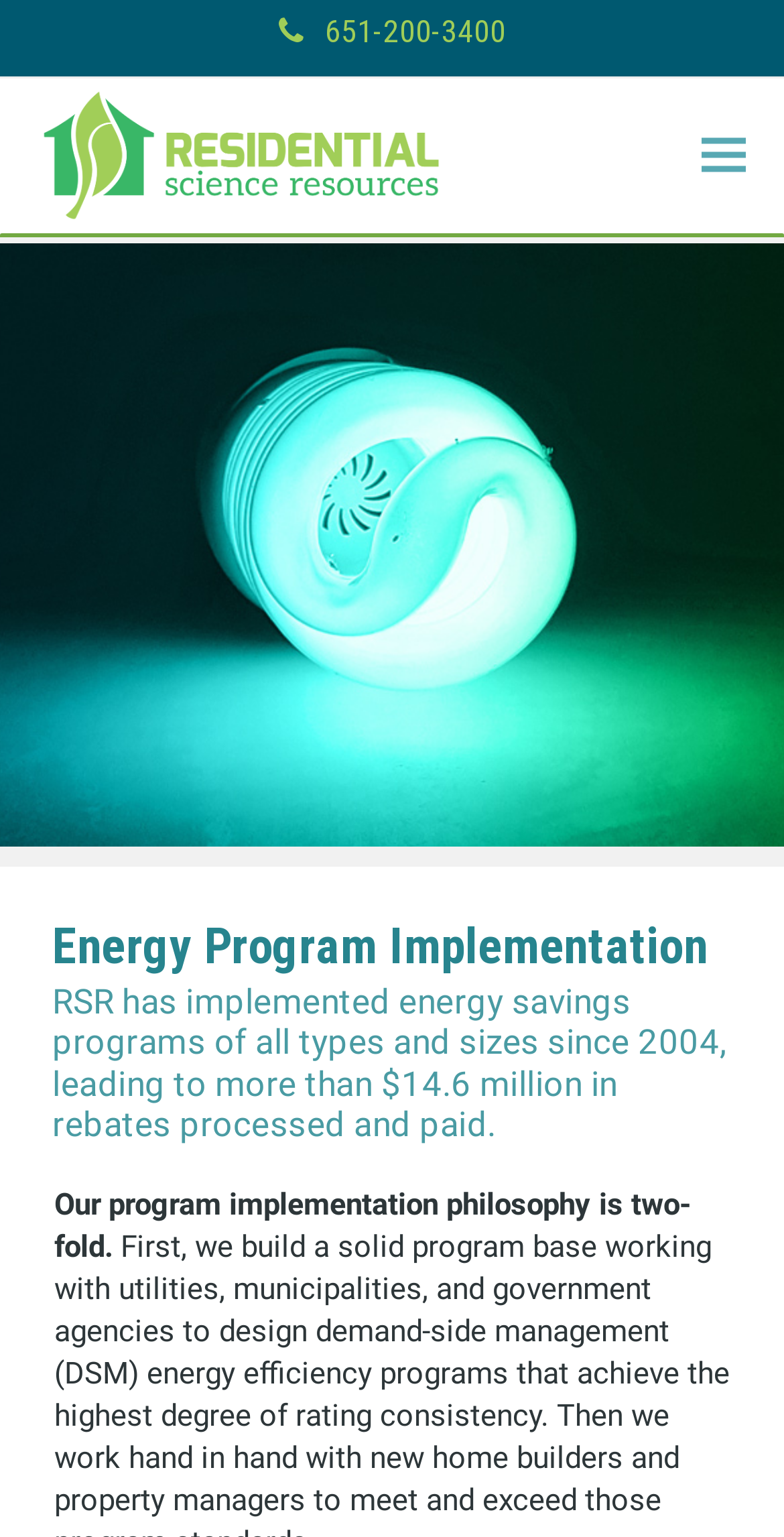Examine the image and give a thorough answer to the following question:
What is the purpose of the button on the top right corner?

I found the purpose of the button by looking at the button element with the text 'Toggle mobile menu' which has a bounding box coordinate of [0.894, 0.09, 0.95, 0.112].